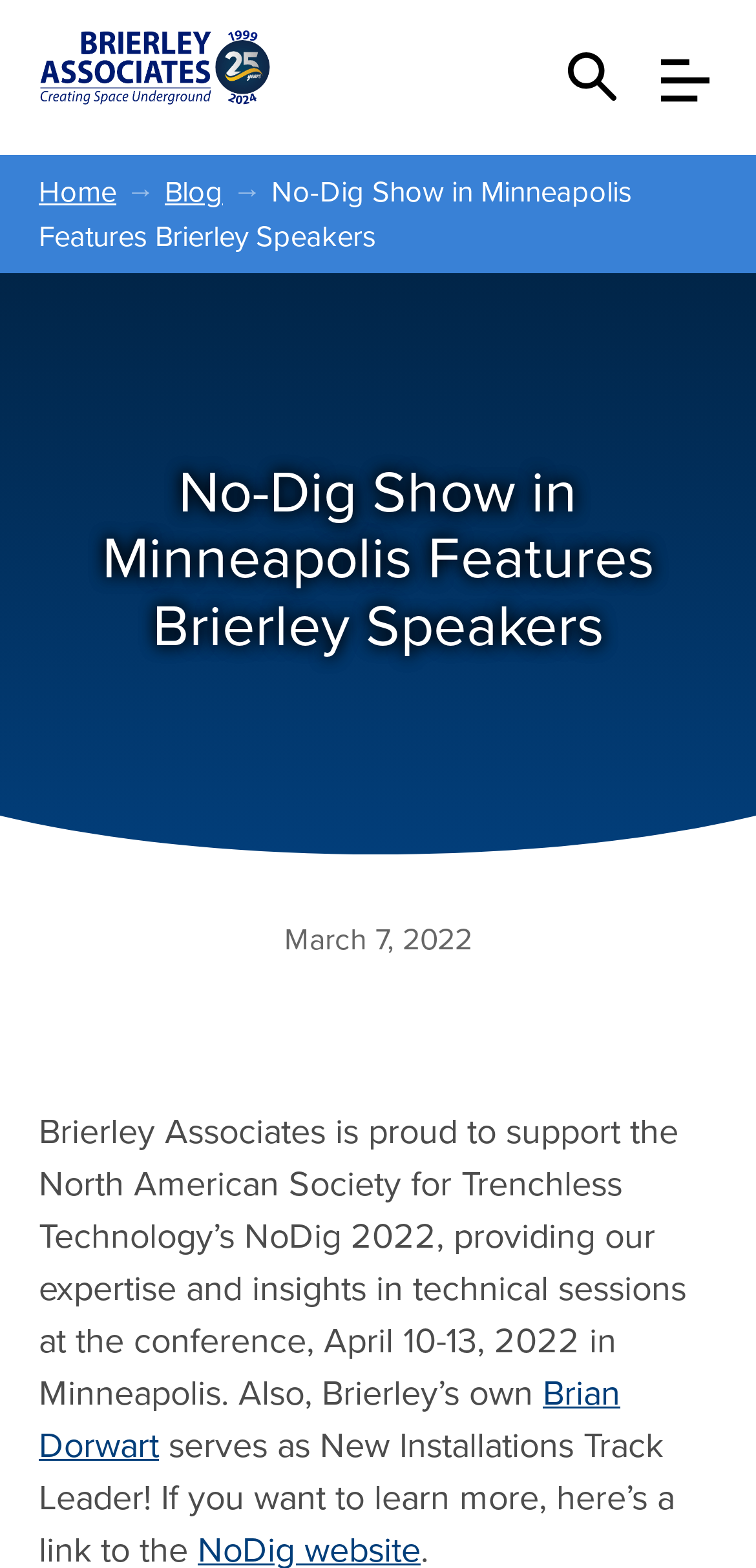What is the location of the event?
Please interpret the details in the image and answer the question thoroughly.

I inferred this answer by examining the text content of the webpage, specifically the sentence '...providing our expertise and insights in technical sessions at the conference, April 10-13, 2022 in Minneapolis.' which mentions the location of the event.